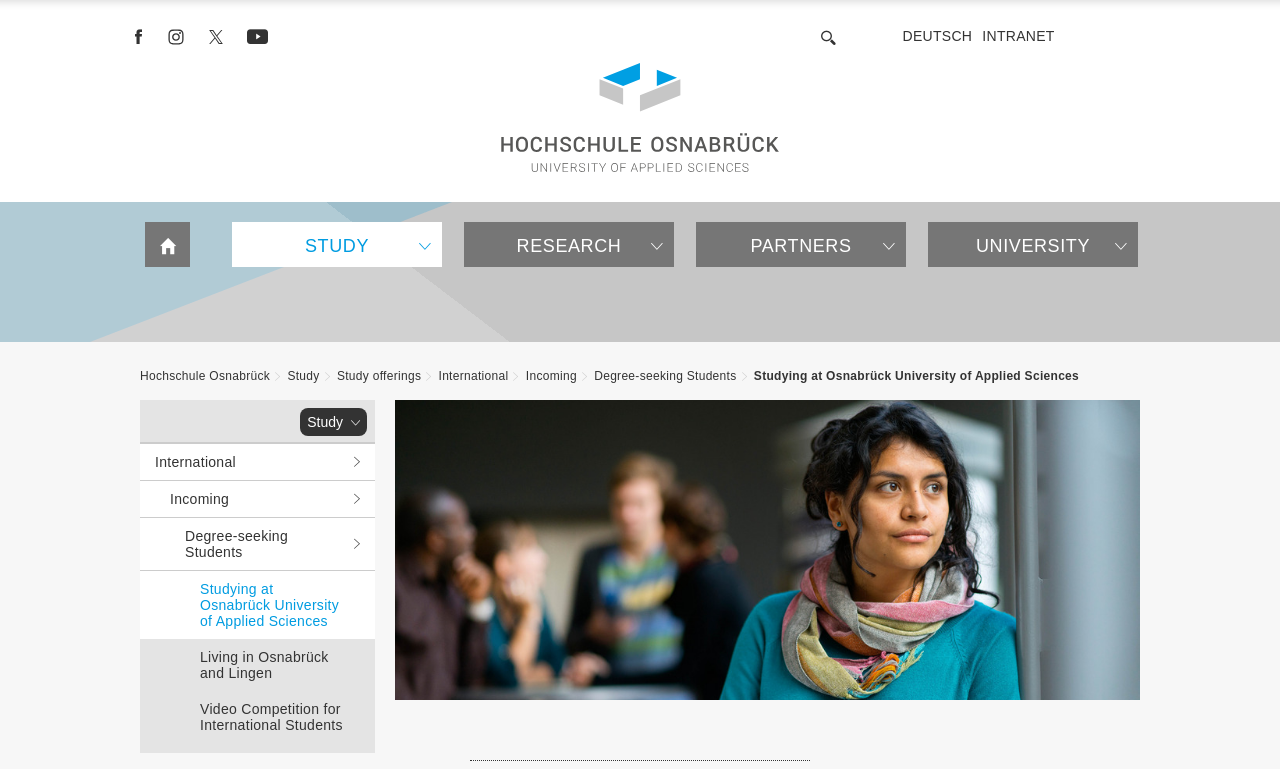Ascertain the bounding box coordinates for the UI element detailed here: "Living in Osnabrück and Lingen". The coordinates should be provided as [left, top, right, bottom] with each value being a float between 0 and 1.

[0.109, 0.831, 0.293, 0.899]